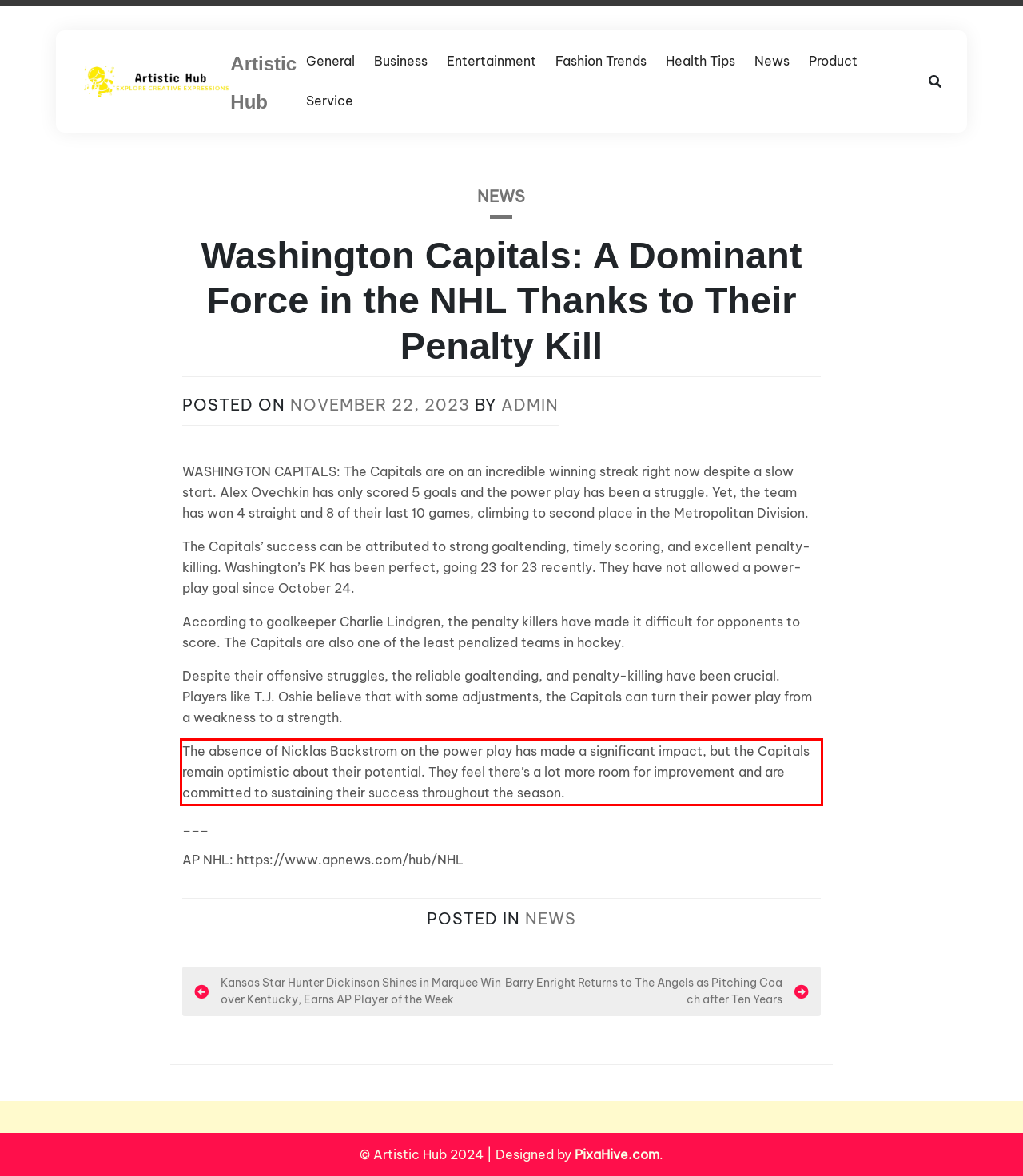Within the screenshot of the webpage, locate the red bounding box and use OCR to identify and provide the text content inside it.

The absence of Nicklas Backstrom on the power play has made a significant impact, but the Capitals remain optimistic about their potential. They feel there’s a lot more room for improvement and are committed to sustaining their success throughout the season.